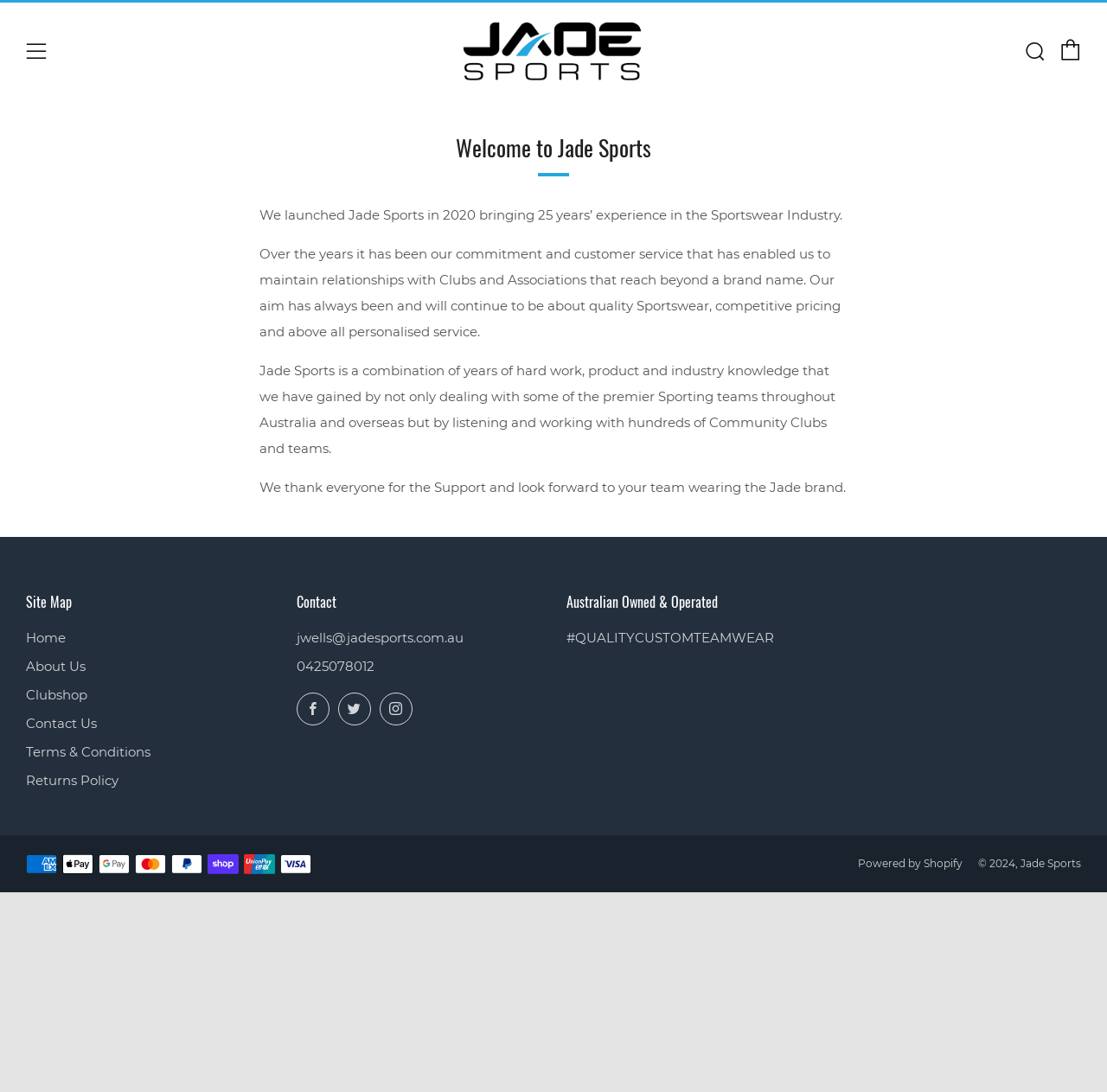Given the description "Terms & Conditions", provide the bounding box coordinates of the corresponding UI element.

[0.023, 0.681, 0.136, 0.696]